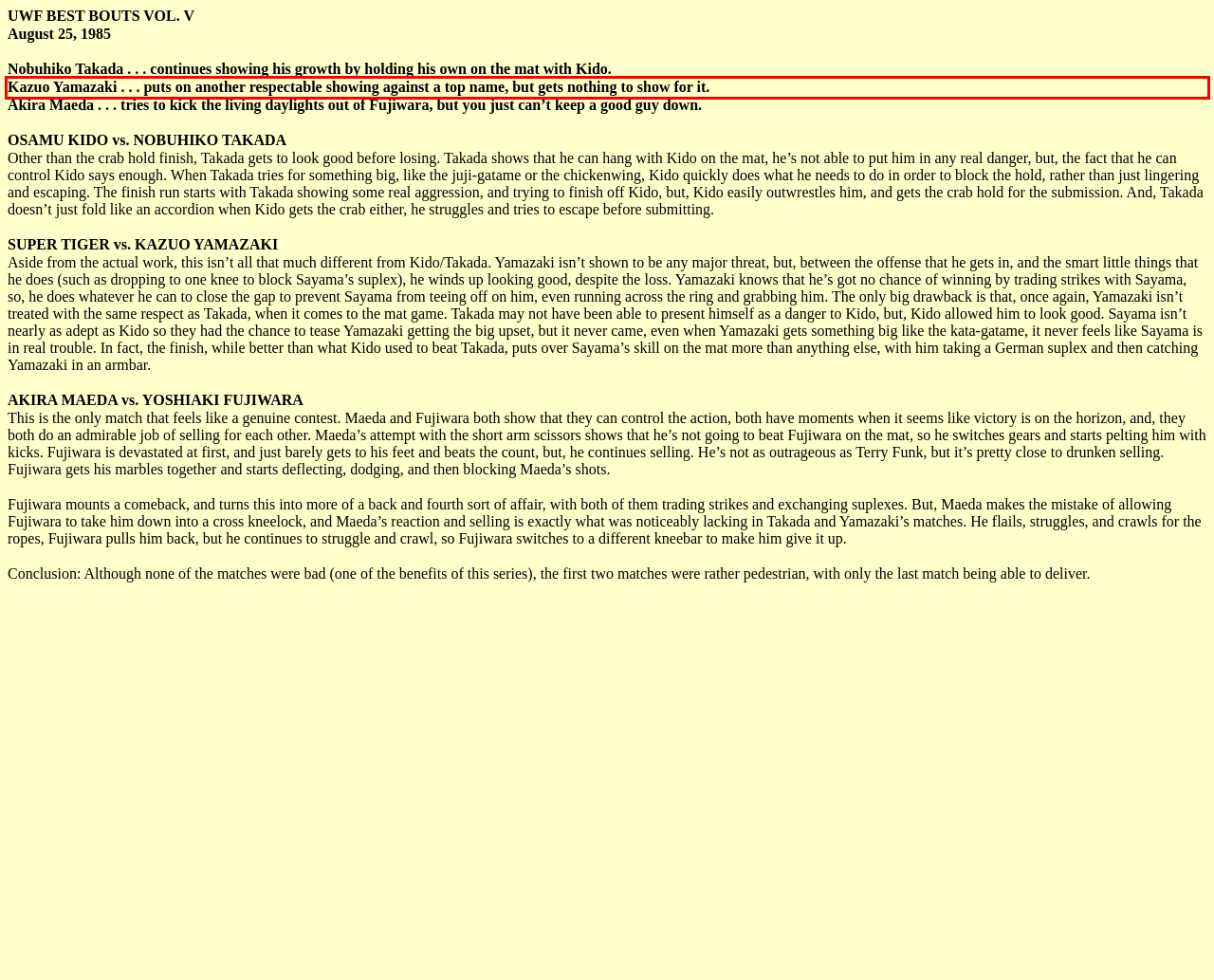Within the screenshot of the webpage, there is a red rectangle. Please recognize and generate the text content inside this red bounding box.

Kazuo Yamazaki . . . puts on another respectable showing against a top name, but gets nothing to show for it.